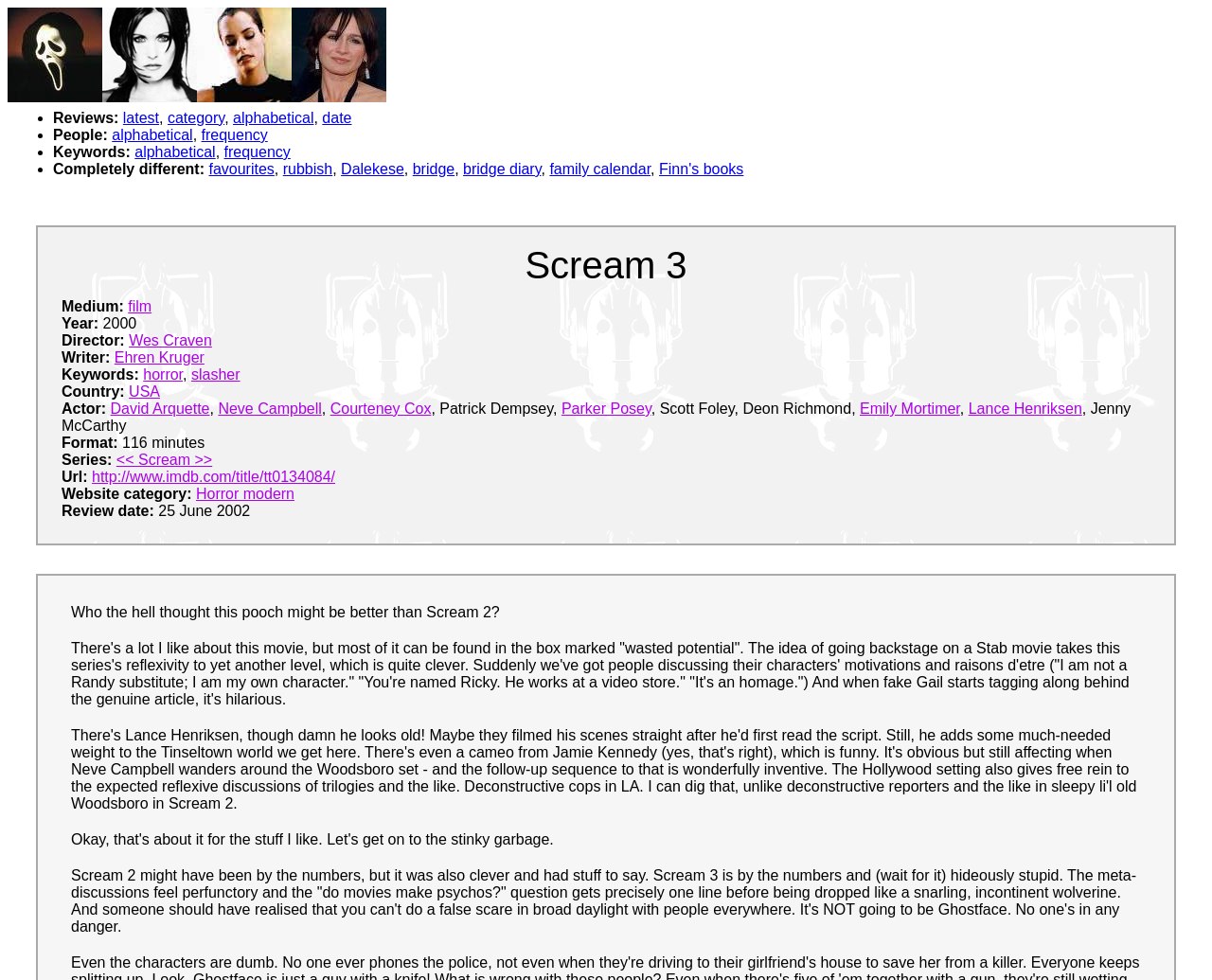Who is the director of the movie?
Refer to the screenshot and deliver a thorough answer to the question presented.

The director of the movie can be found in the link element with the text 'Wes Craven' at coordinates [0.106, 0.339, 0.175, 0.356]. This element is a child of the Root Element and is part of the movie's credits.